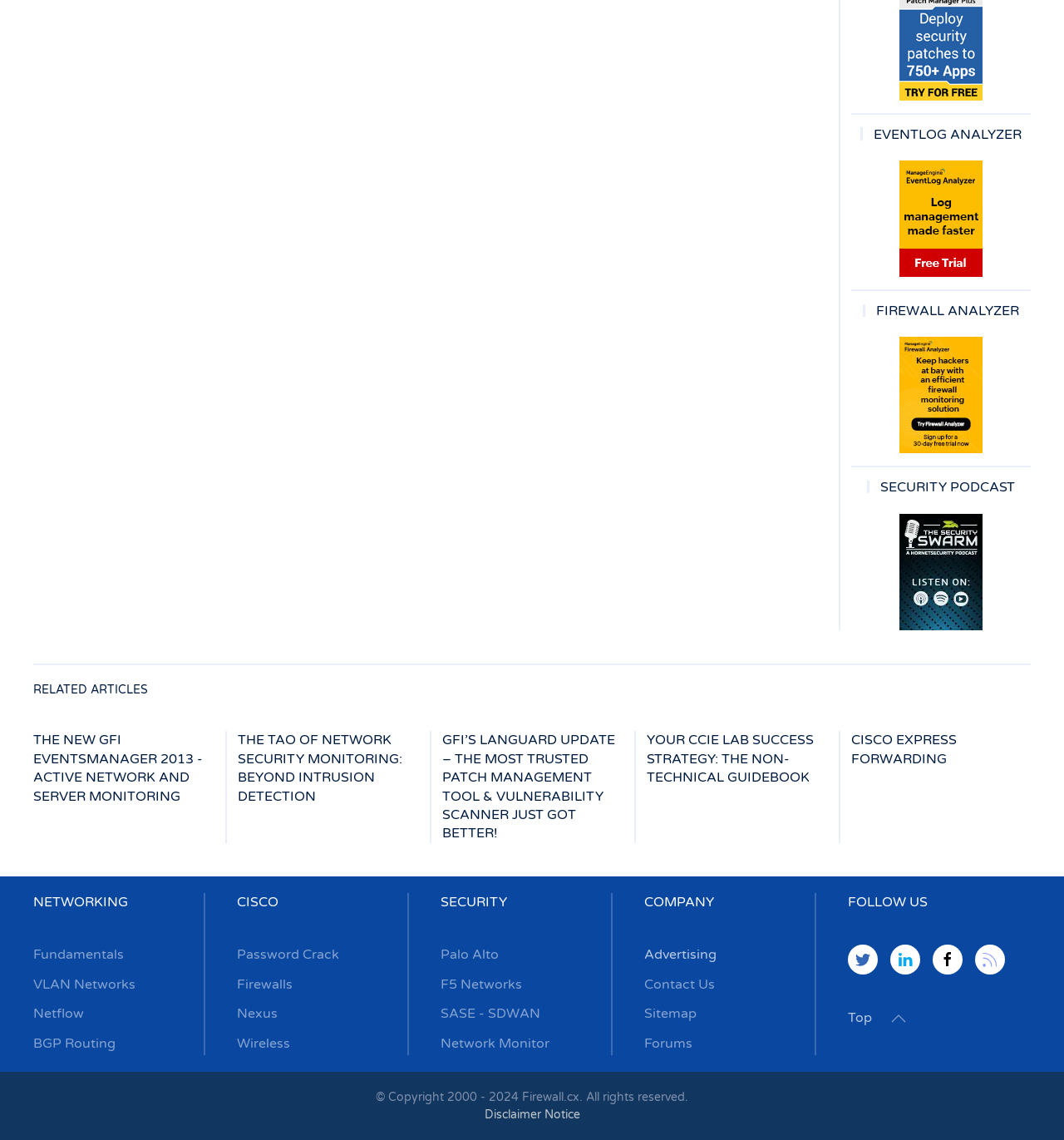What type of content is available under the 'RELATED ARTICLES' section?
Examine the webpage screenshot and provide an in-depth answer to the question.

The 'RELATED ARTICLES' section contains links to various articles related to networking and security, such as 'THE NEW GFI EVENTSMANAGER 2013 - ACTIVE NETWORK AND SERVER MONITORING' and 'THE TAO OF NETWORK SECURITY MONITORING: BEYOND INTRUSION DETECTION'.